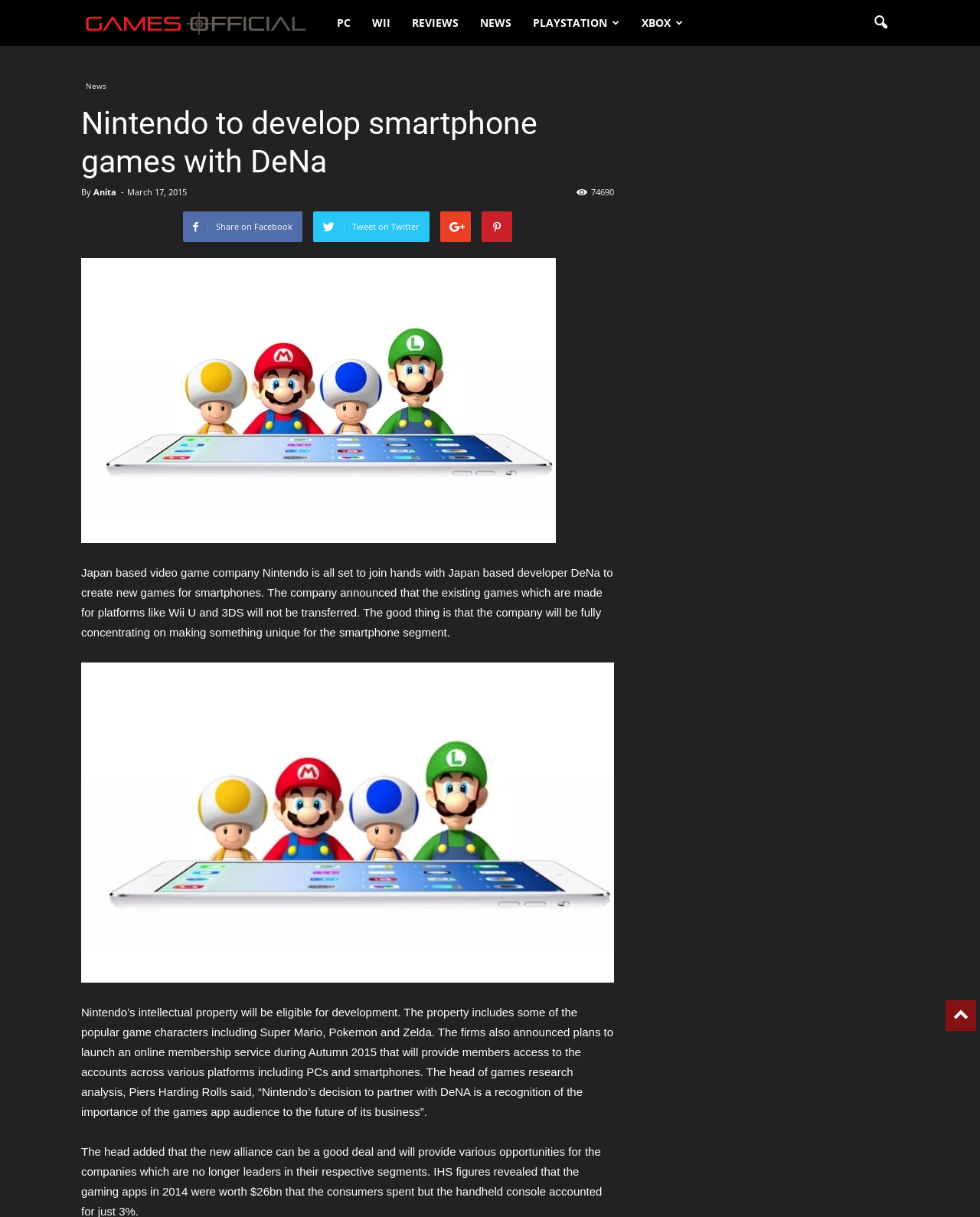When will the online membership service be launched? From the image, respond with a single word or brief phrase.

Autumn 2015